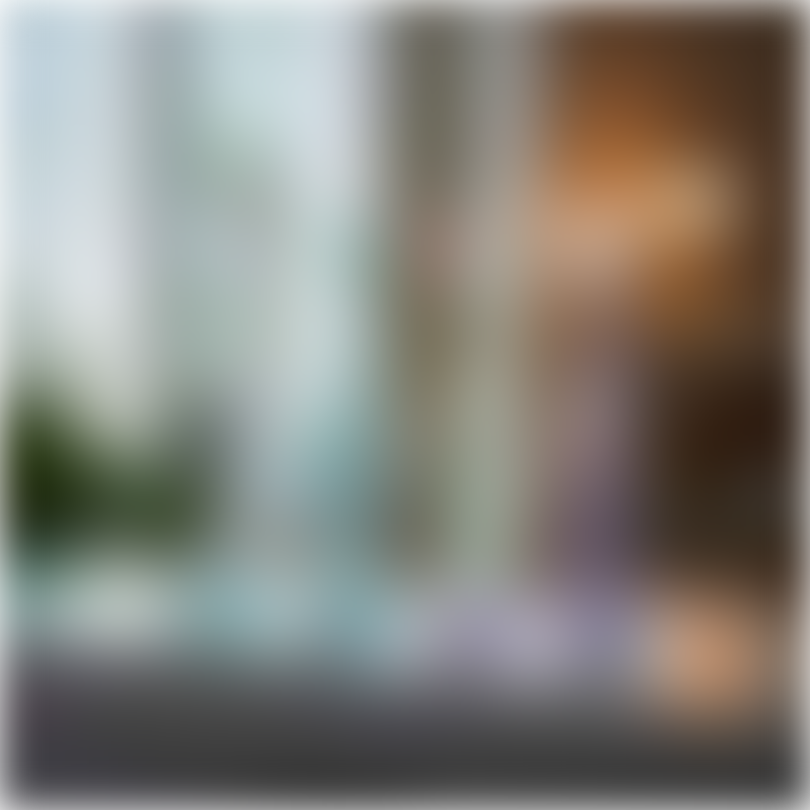Respond with a single word or phrase to the following question:
What type of gums are the soft bristles suitable for?

Sensitive gums